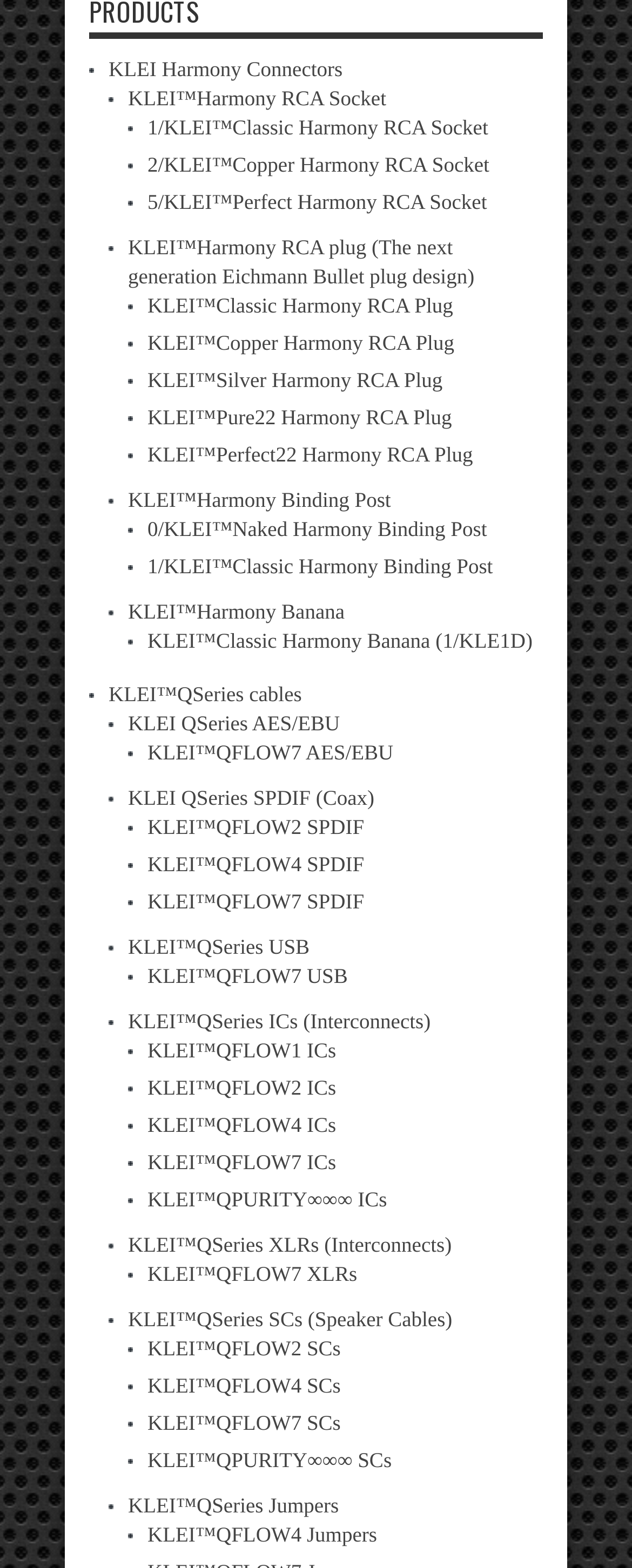What is the name of the series of cables listed?
Look at the screenshot and respond with one word or a short phrase.

QSeries